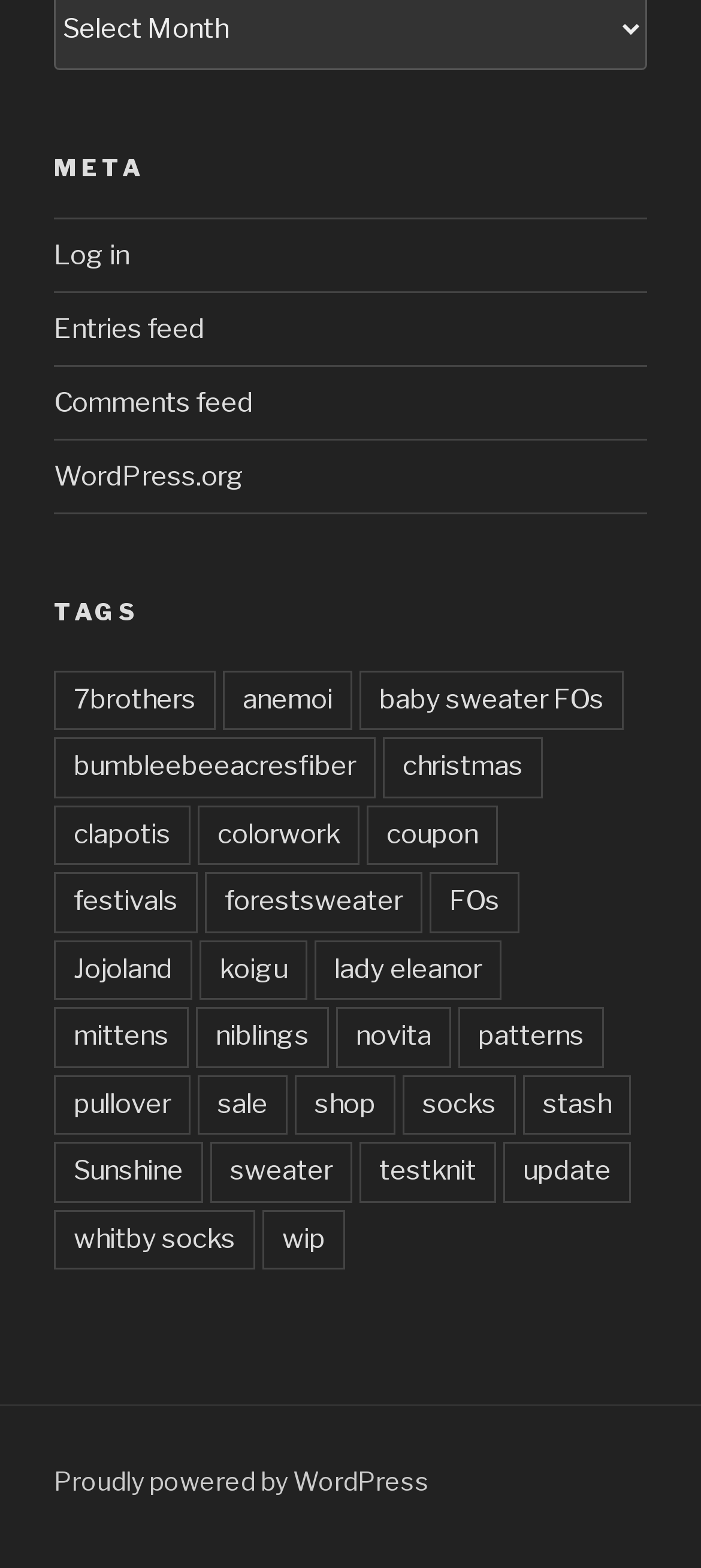What is the first link in the navigation section?
Based on the image, respond with a single word or phrase.

Log in